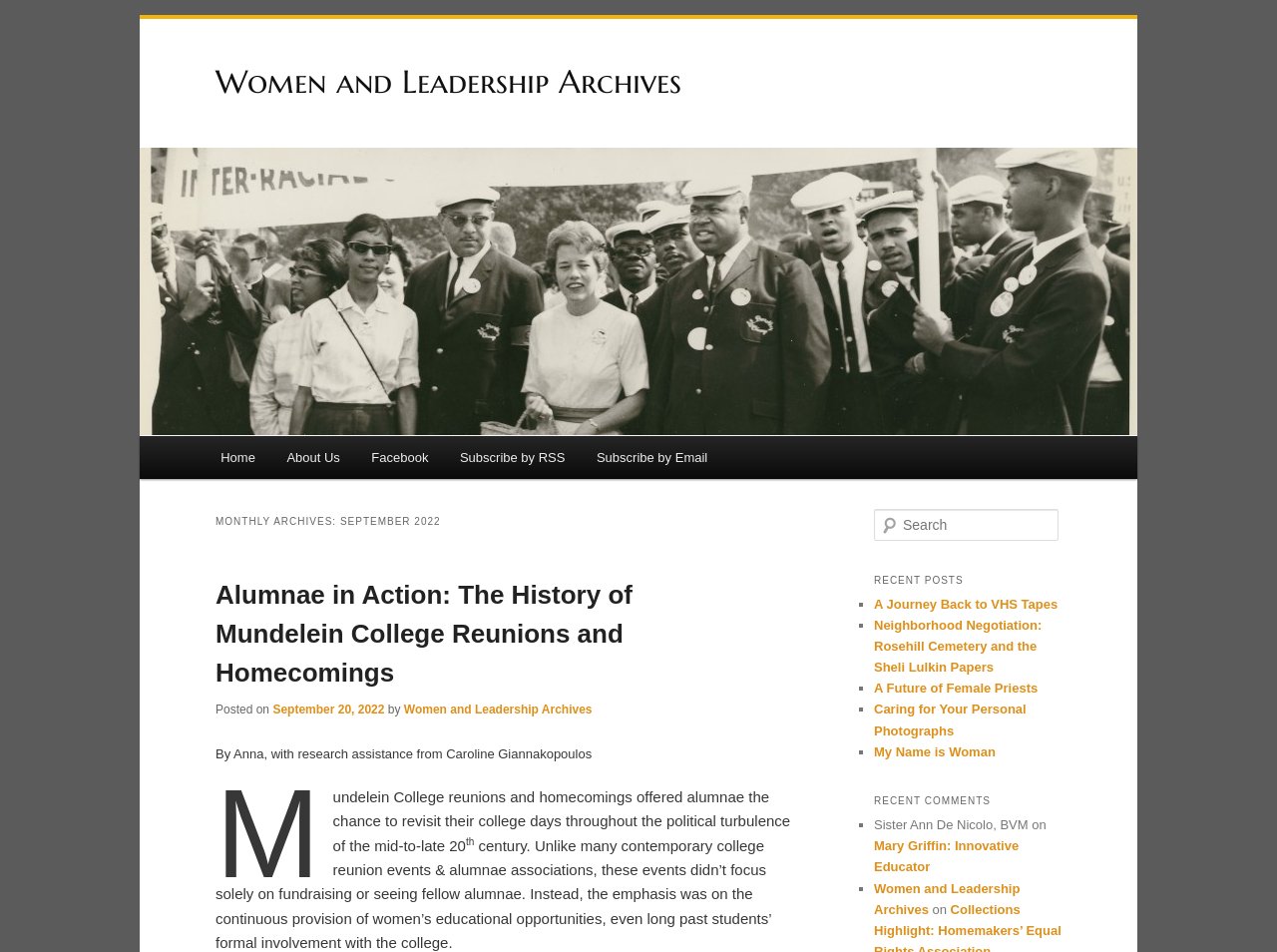Determine the bounding box coordinates of the area to click in order to meet this instruction: "Read the post about Mundelein College reunions".

[0.169, 0.609, 0.495, 0.723]